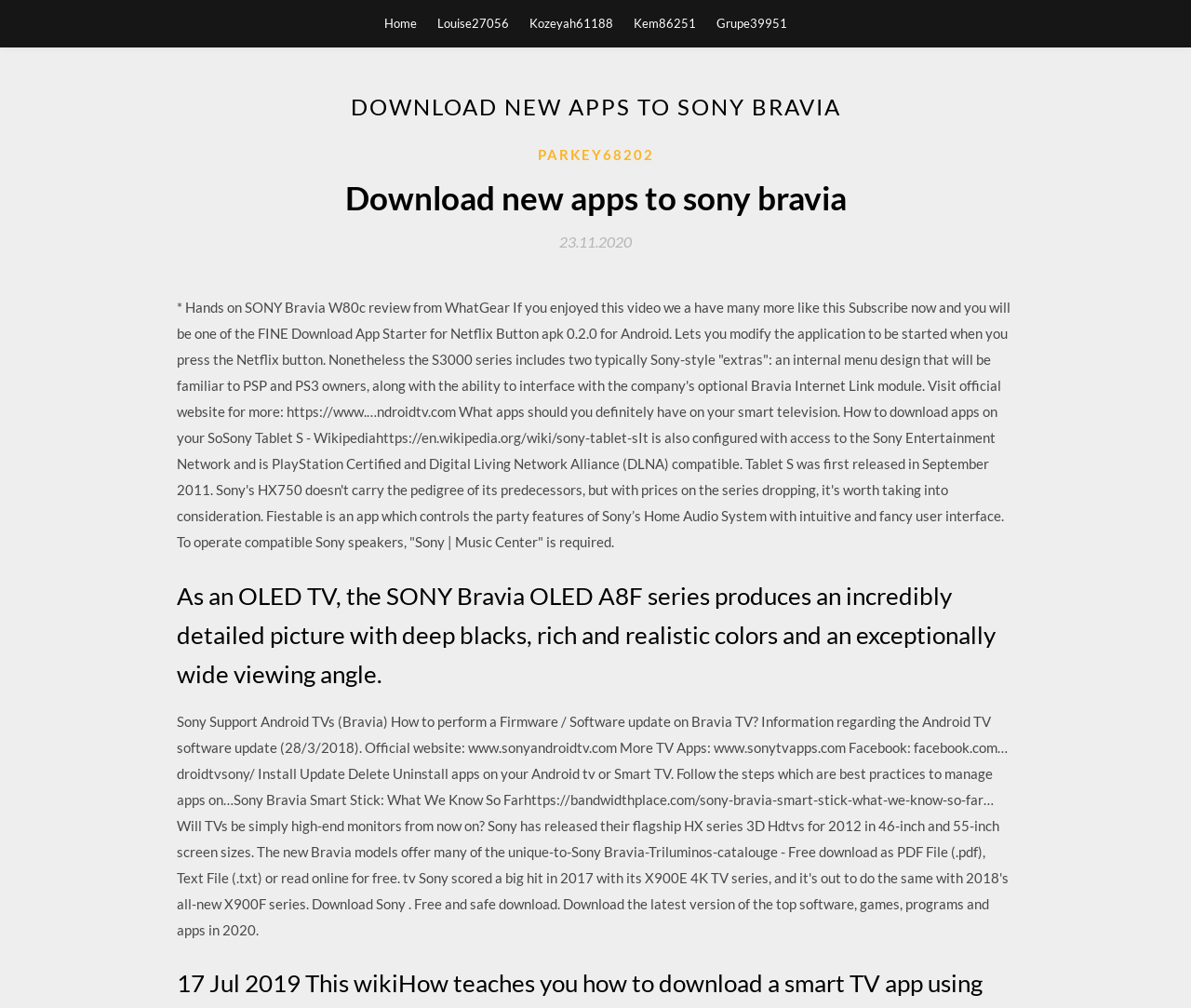Could you highlight the region that needs to be clicked to execute the instruction: "visit the official website"?

[0.148, 0.297, 0.848, 0.546]